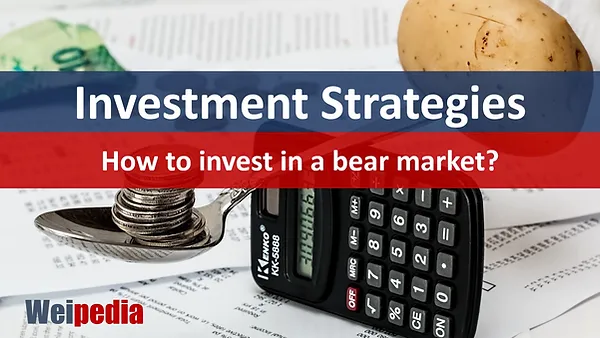Provide a thorough description of the image.

The image features a visually engaging graphic related to investment strategies, prominently displaying the title "Investment Strategies" in a bold font. Directly below, the text poses a thought-provoking question: "How to invest in a bear market?" This is framed against a vibrant background, enhancing its readability. 

In the foreground, a silver spoon holds a stack of coins, symbolizing wealth and investment. A scientific calculator is also visible, suggesting practical calculations and financial planning. The backdrop includes scattered papers and a potato, which may represent the concept of value or everyday commodities. 

At the bottom left corner, the logo "Weipedia" indicates the source, suggesting that this image is part of their informative content aimed at educating investors about navigating financial uncertainties, particularly in a bear market scenario. The overall composition combines elements of finance, strategy, and everyday life, making it a compelling visual for anyone interested in investing.